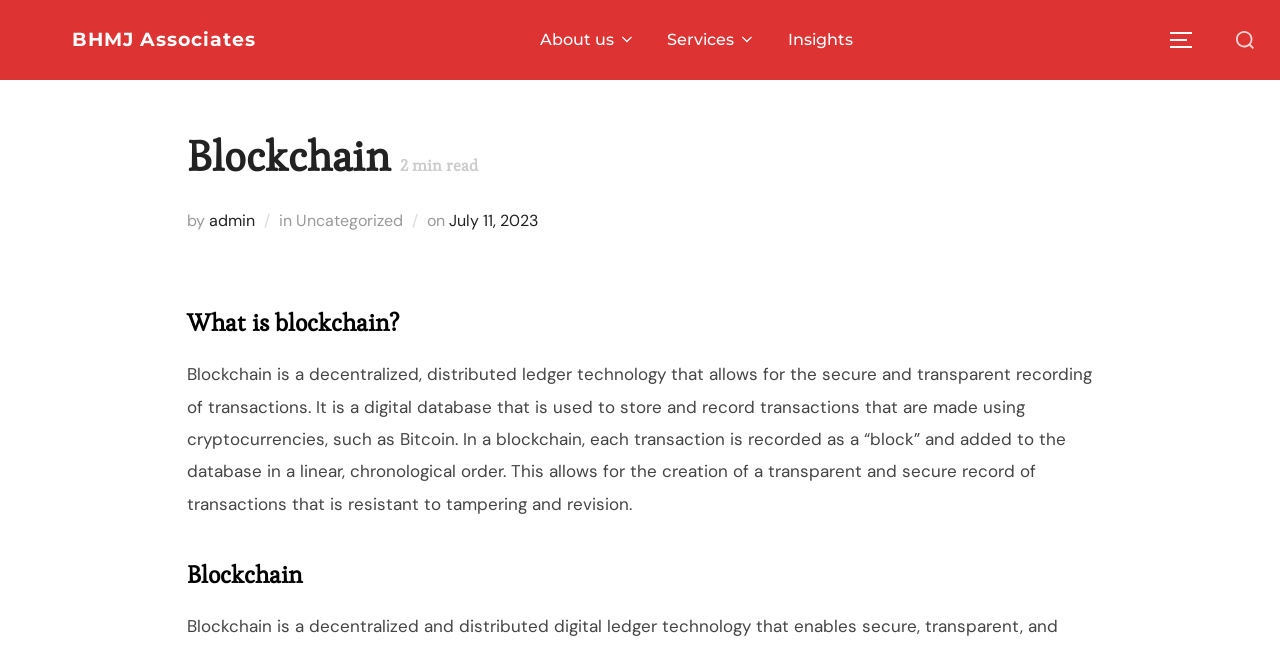Locate and extract the text of the main heading on the webpage.

Blockchain2 min read